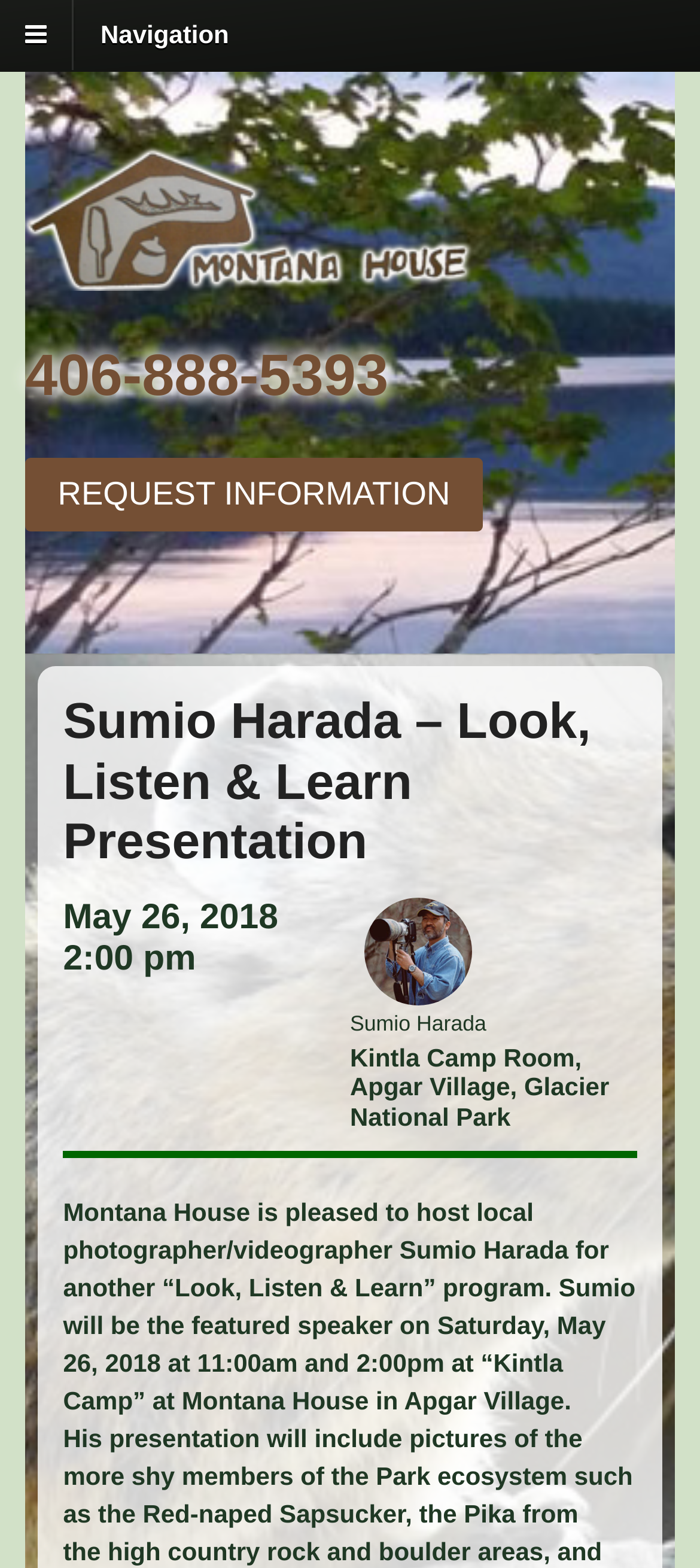Provide the text content of the webpage's main heading.

Sumio Harada – Look, Listen & Learn Presentation